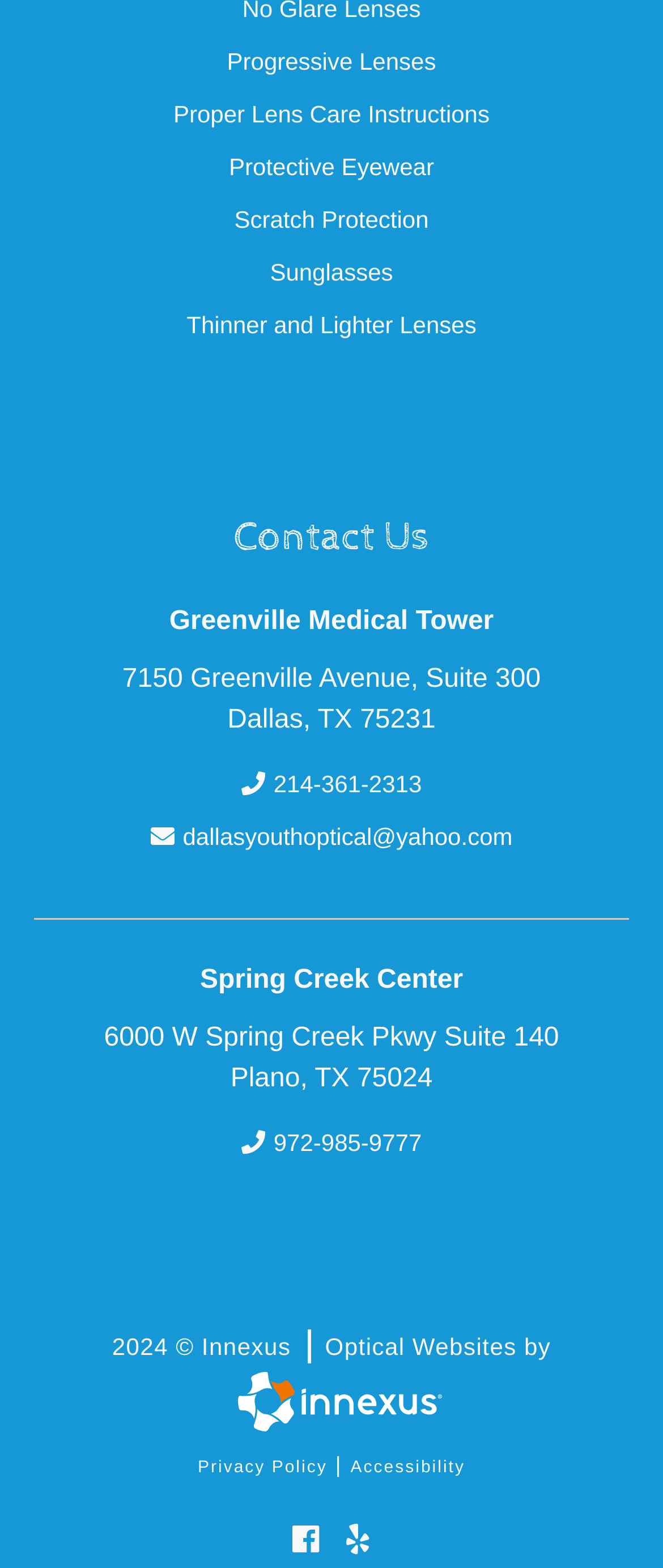Analyze the image and give a detailed response to the question:
What is the copyright year of this webpage?

I found the copyright year by looking at the link element with the text '2024 © Innexus Optical Websites by'. This element is located at the bottom of the webpage.